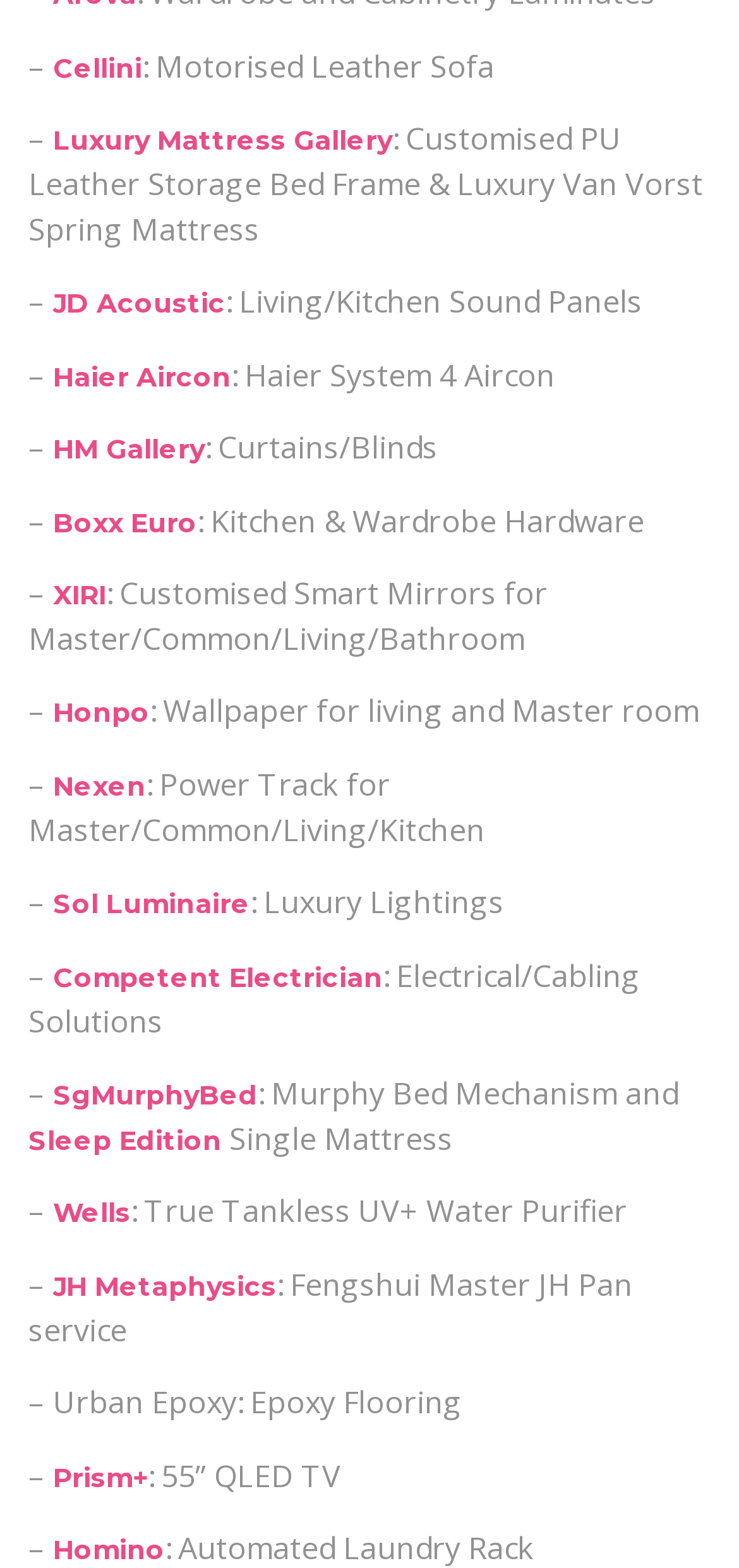Locate the bounding box coordinates of the UI element described by: "JD Acoustic". Provide the coordinates as four float numbers between 0 and 1, formatted as [left, top, right, bottom].

[0.072, 0.183, 0.305, 0.205]